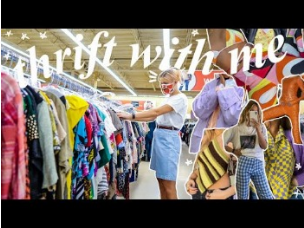What is the purpose of the overlaid text?
Refer to the image and provide a detailed answer to the question.

The overlaid text 'thrift with me' serves as an invitation to the viewers, encouraging them to participate in the thrift shopping experience and fostering a sense of community and shared exploration in the world of thrift fashion.